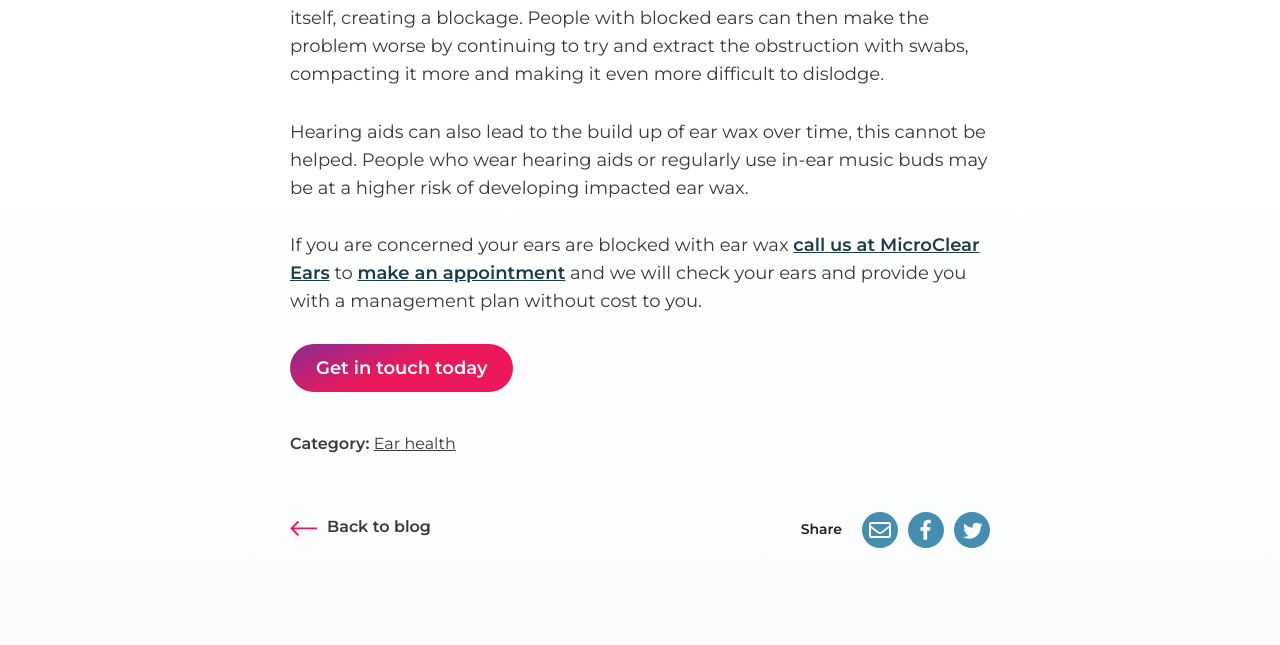Please identify the bounding box coordinates of the clickable area that will allow you to execute the instruction: "go to Ear health category".

[0.292, 0.645, 0.356, 0.675]